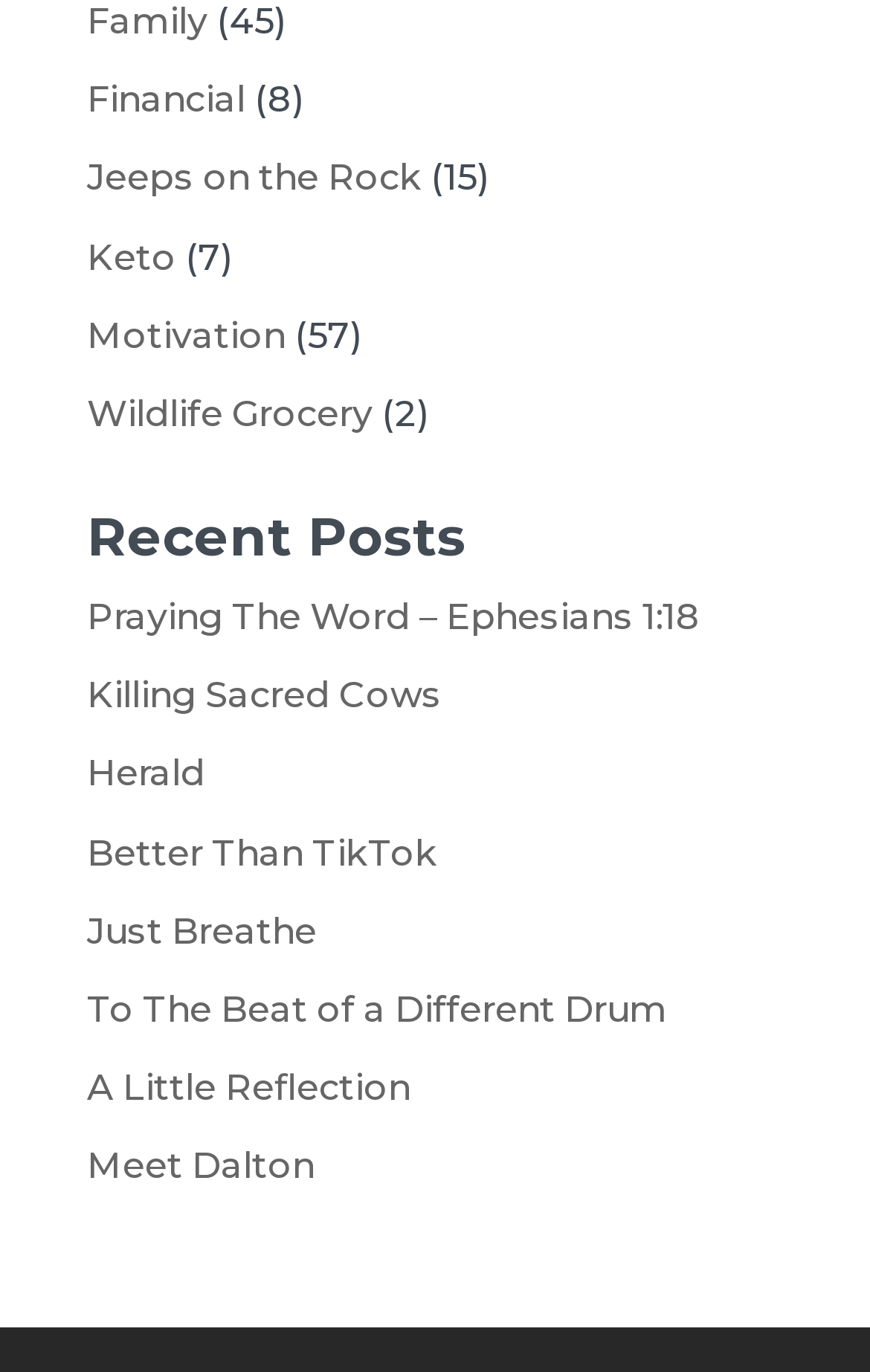Please examine the image and provide a detailed answer to the question: How many numbers are there in parentheses at the top?

I counted the number of text elements in parentheses at the top, which are '(8)', '(15)', '(7)', and '(2)', indicating 4 numbers.